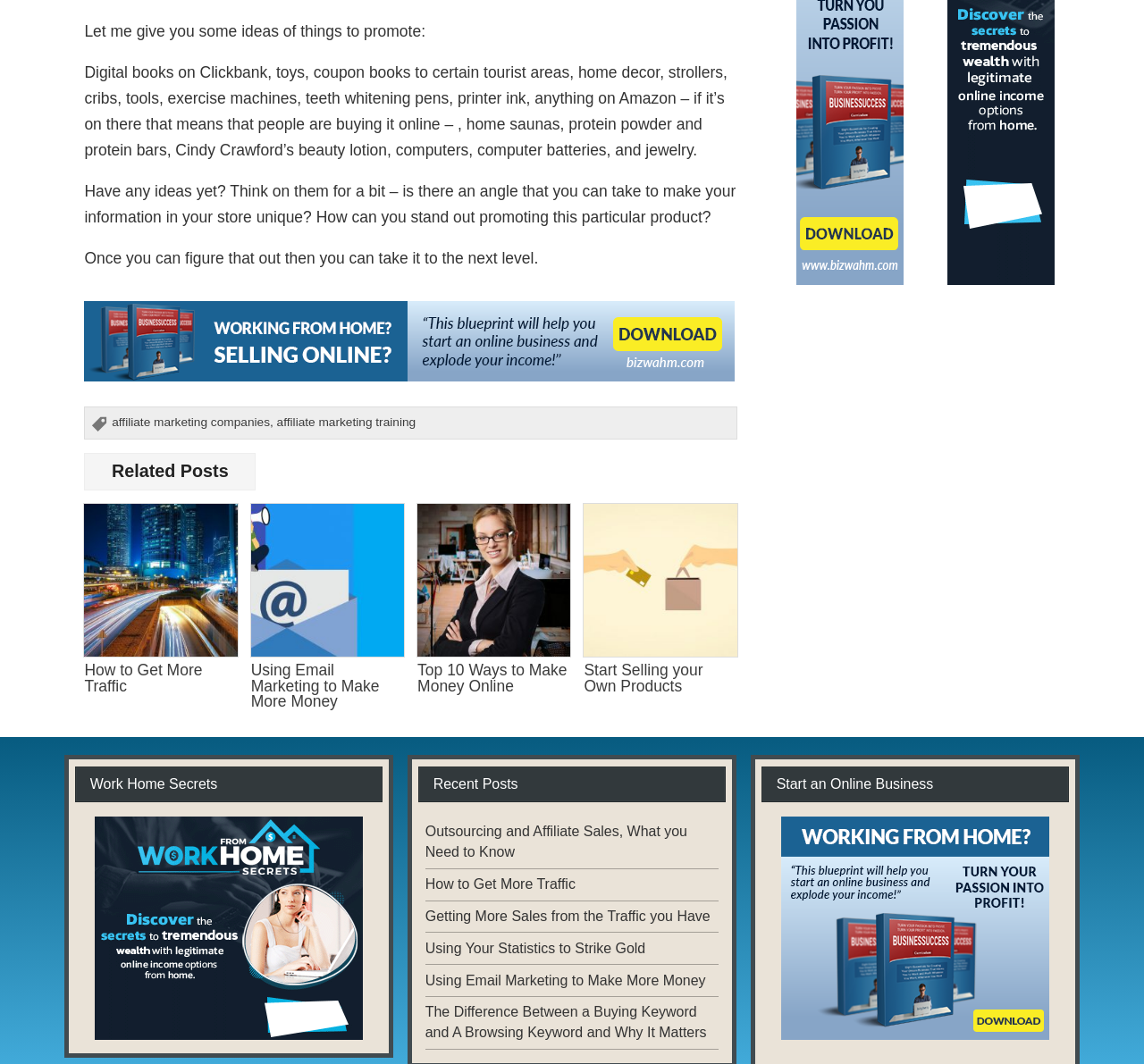What is the purpose of the 'Start an Online Business' link?
Use the information from the image to give a detailed answer to the question.

The 'Start an Online Business' link is likely intended to guide users who are interested in starting an online business. The link is prominently displayed on the webpage, suggesting that it is a key call-to-action. The surrounding text also provides ideas for promoting products online, which further supports the idea that the link is meant to help users get started with an online business.